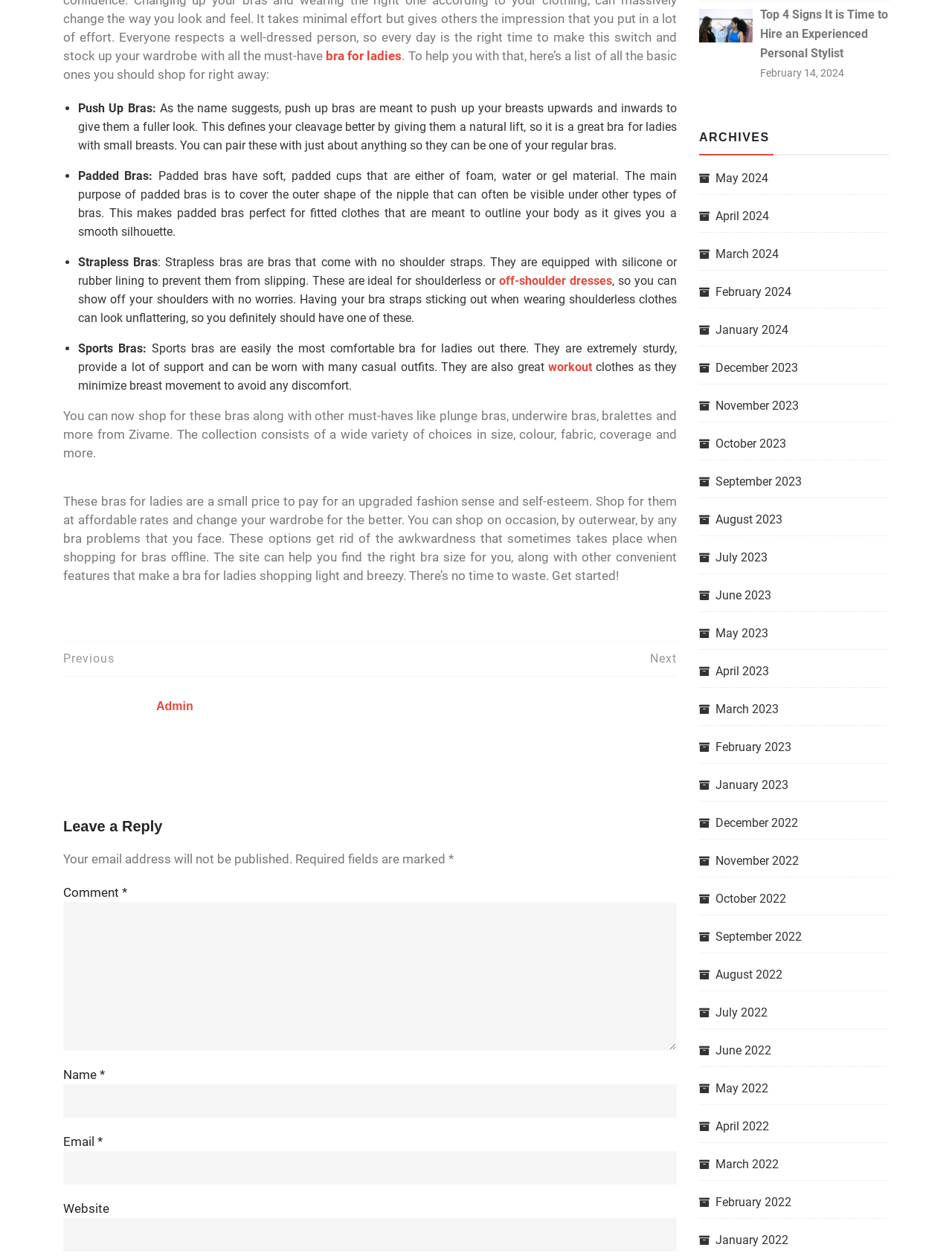What is the purpose of padded bras?
Please give a well-detailed answer to the question.

The webpage explains that padded bras have soft, padded cups that are either of foam, water or gel material, and their main purpose is to cover the outer shape of the nipple that can often be visible under other types of bras.